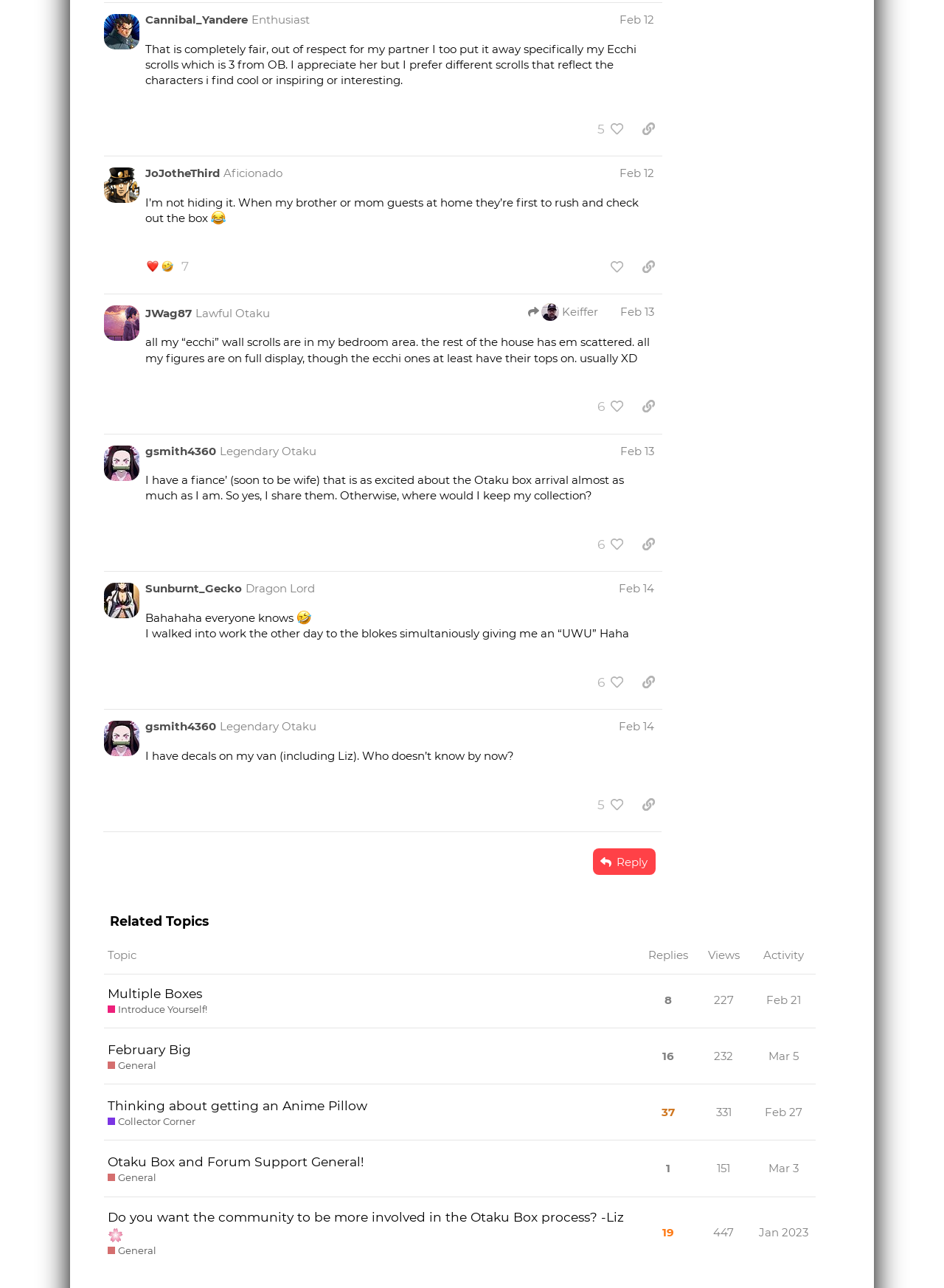Please identify the bounding box coordinates of where to click in order to follow the instruction: "Click the 'Related Topics' heading".

[0.109, 0.709, 0.864, 0.723]